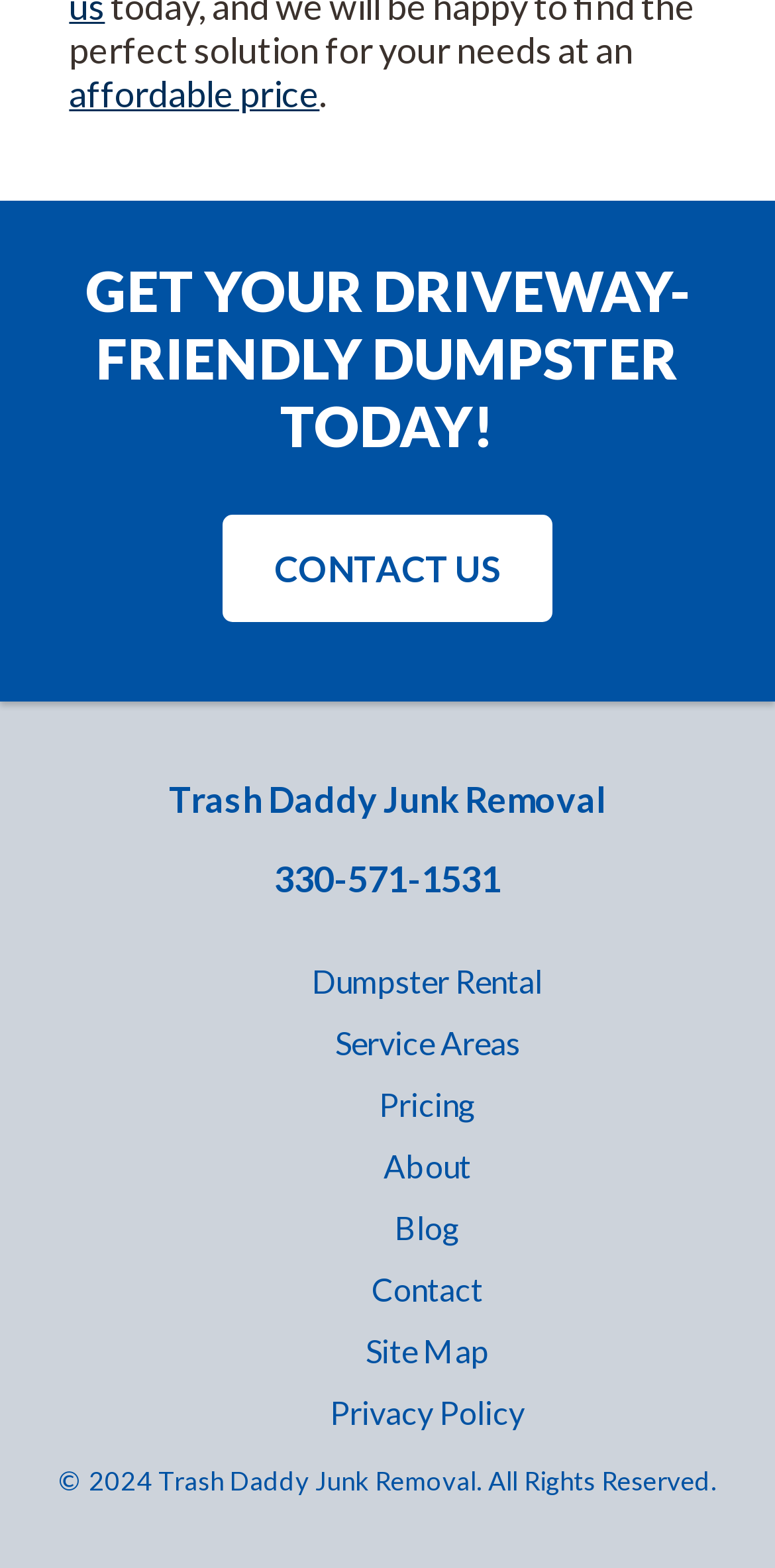Kindly provide the bounding box coordinates of the section you need to click on to fulfill the given instruction: "Check the pricing".

[0.103, 0.695, 1.0, 0.715]